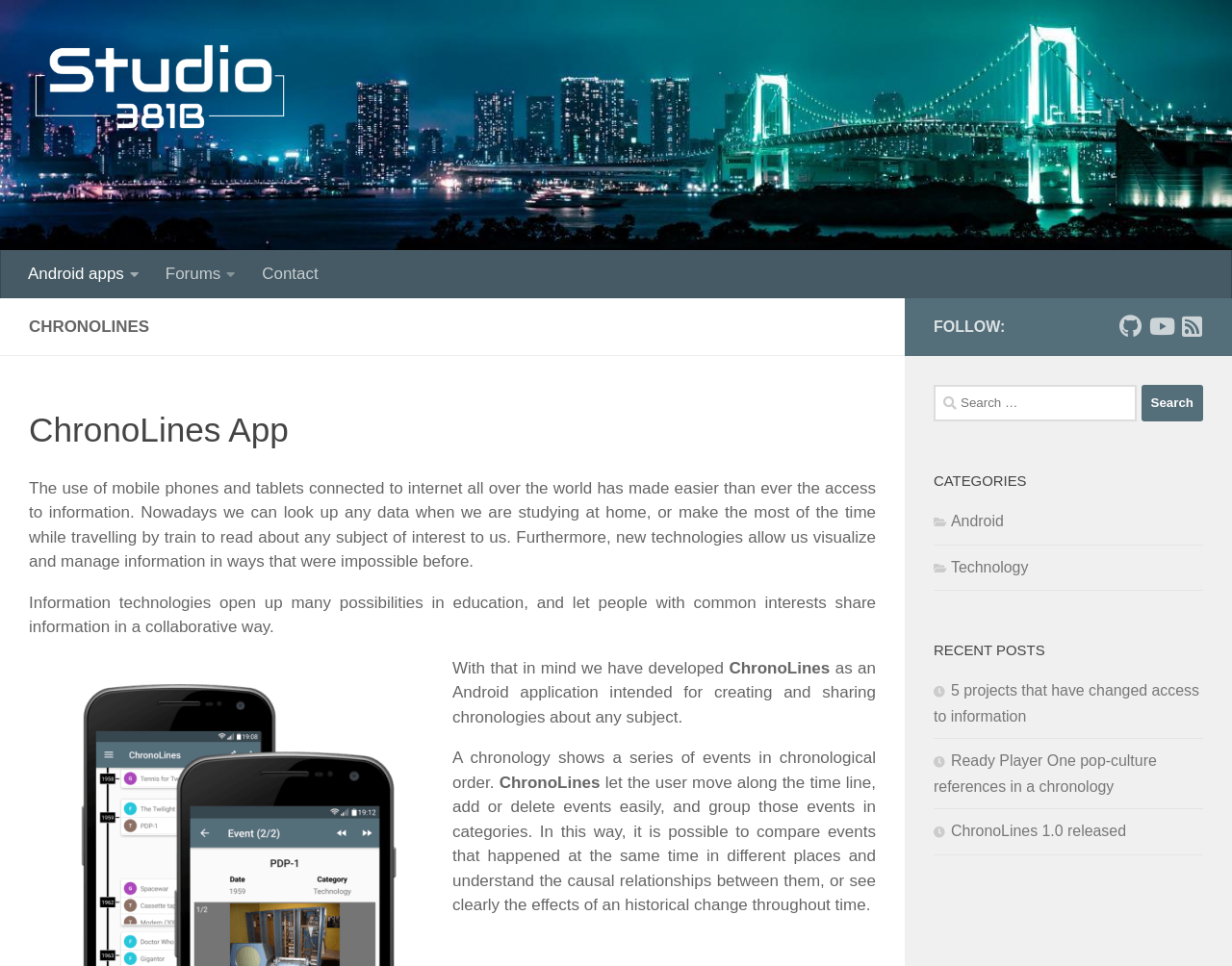Can you show the bounding box coordinates of the region to click on to complete the task described in the instruction: "Click on 'Studio 381b' link"?

[0.023, 0.04, 0.236, 0.139]